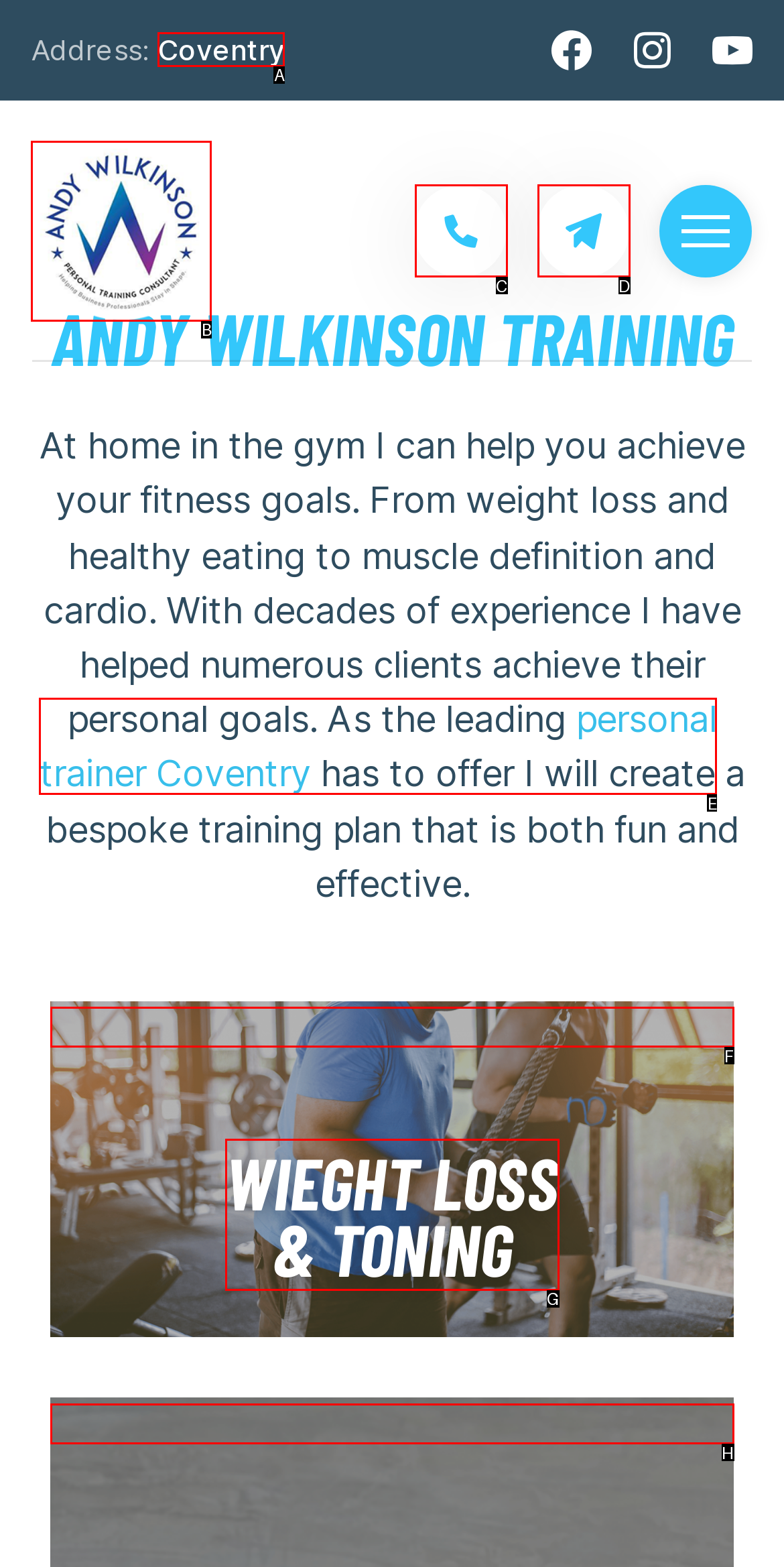Tell me which option best matches this description: personal trainer Coventry
Answer with the letter of the matching option directly from the given choices.

E